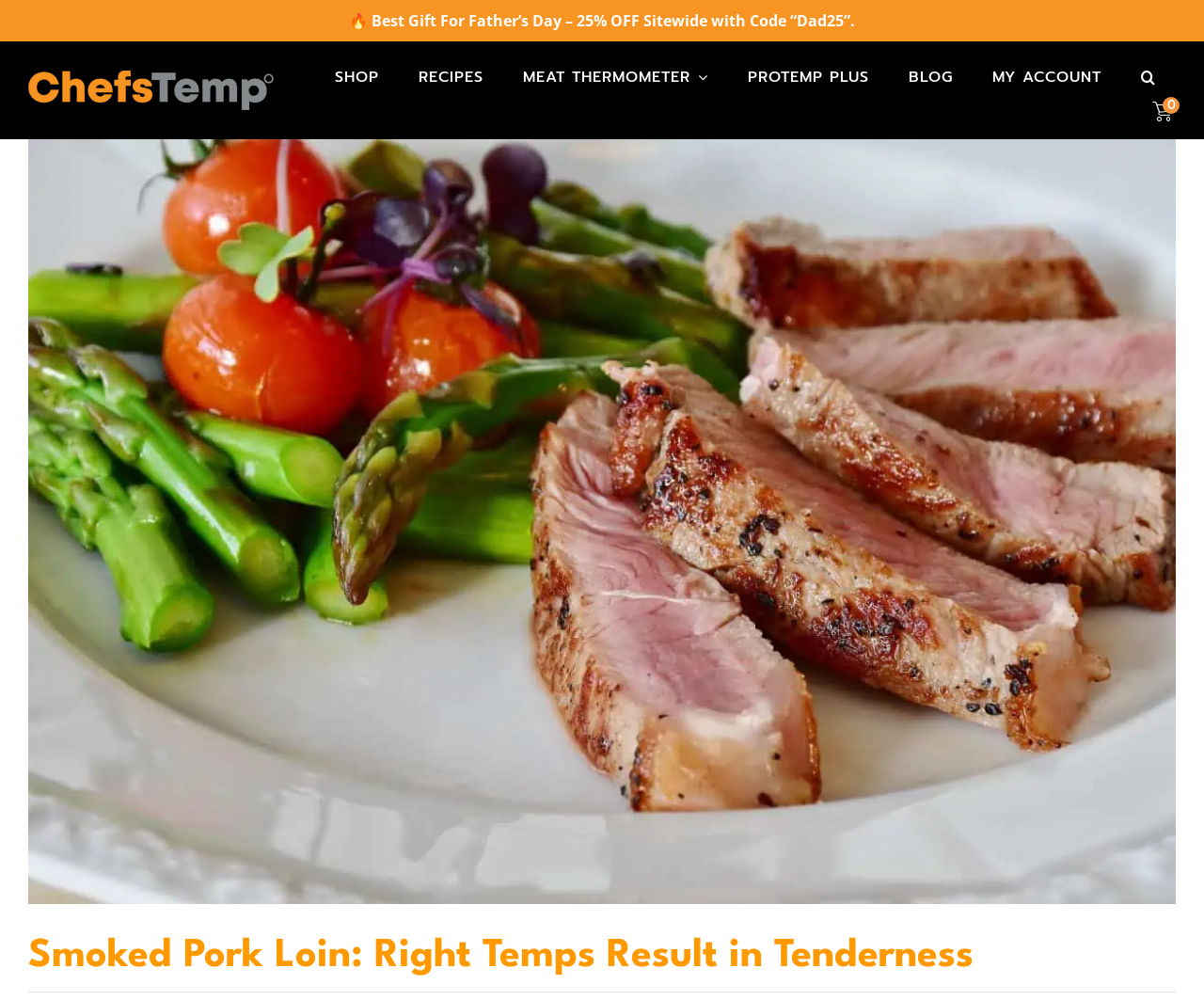Answer the following inquiry with a single word or phrase:
How many navigation links are there?

6